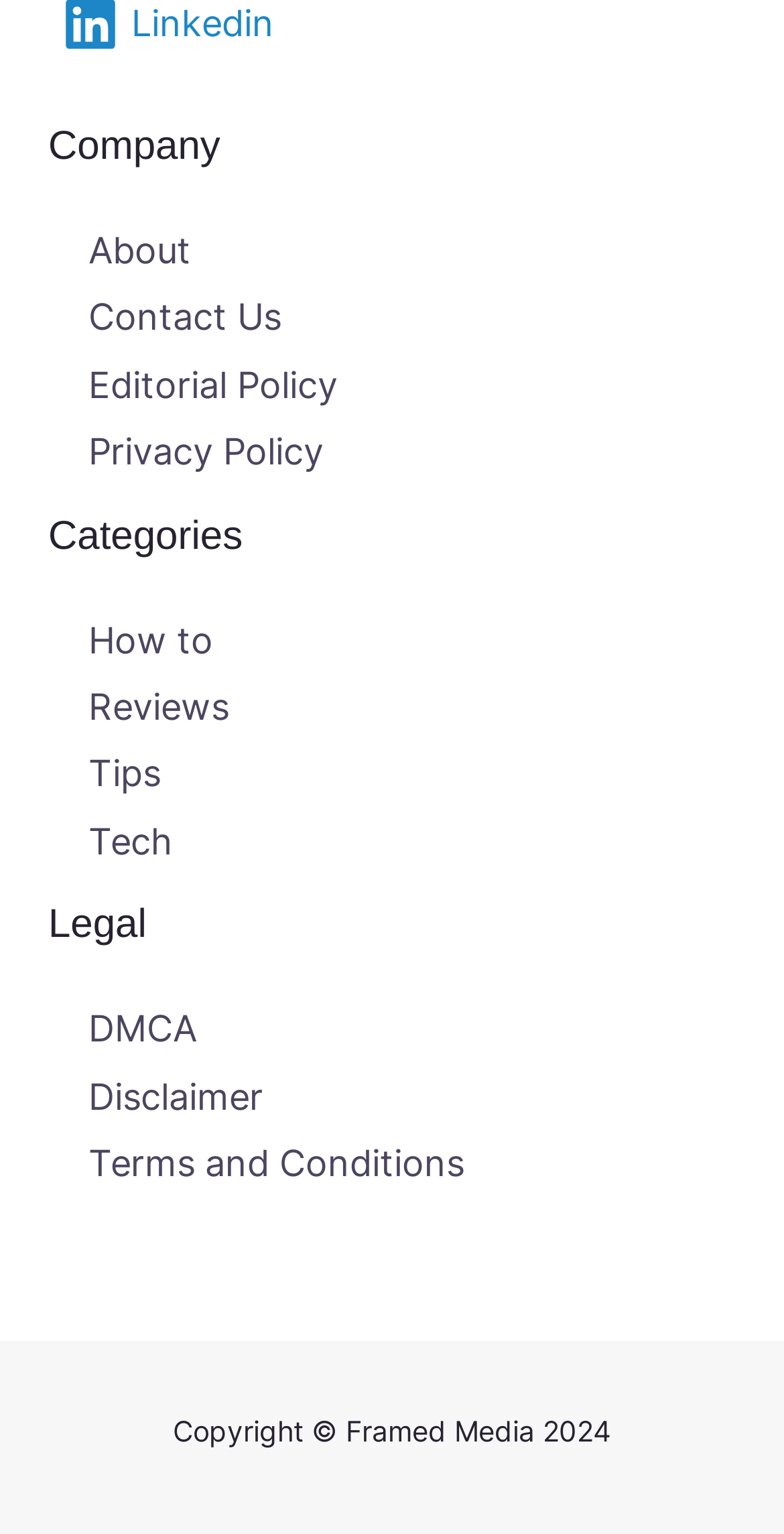Give a one-word or short phrase answer to this question: 
How many footer widgets are there?

3